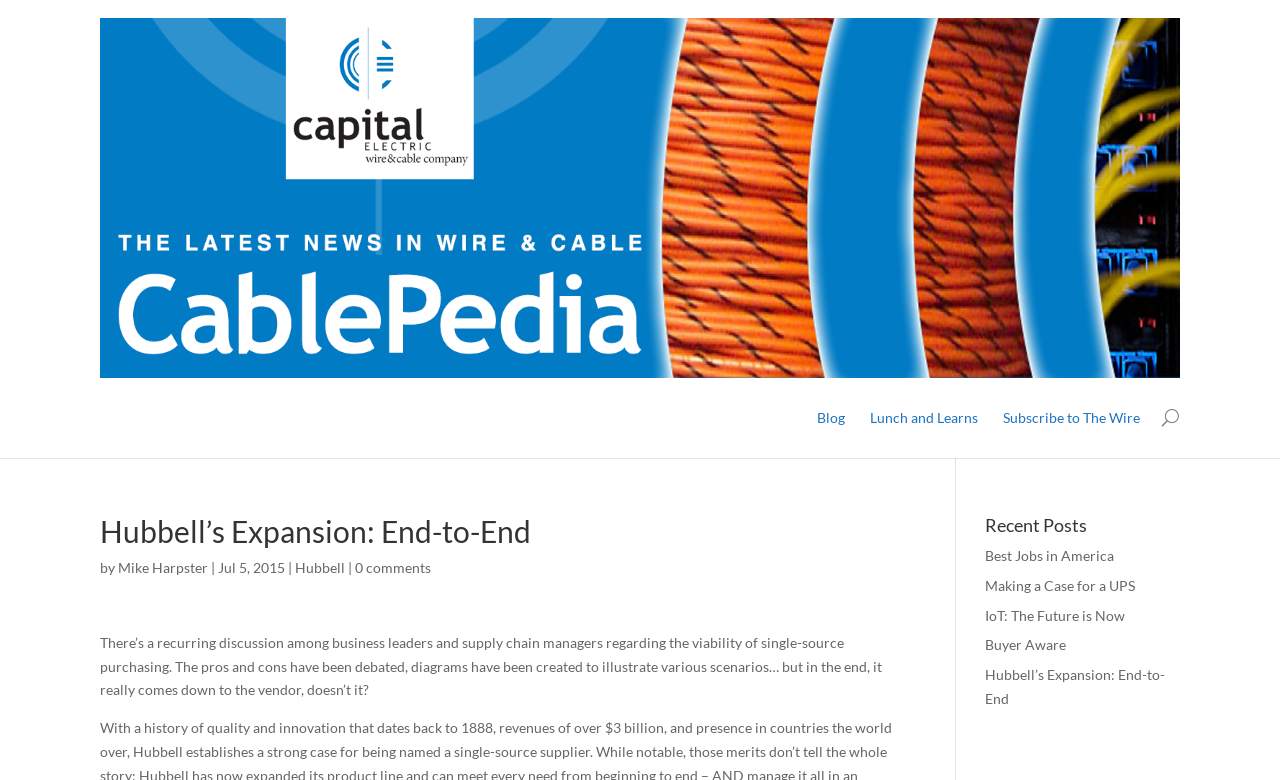Identify the coordinates of the bounding box for the element described below: "Subscribe to The Wire". Return the coordinates as four float numbers between 0 and 1: [left, top, right, bottom].

[0.784, 0.521, 0.891, 0.587]